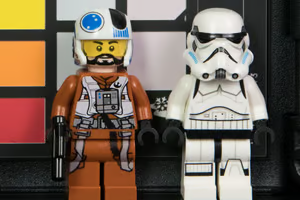What is the purpose of the color chart in the background?
Respond to the question with a single word or phrase according to the image.

Calibrating cameras